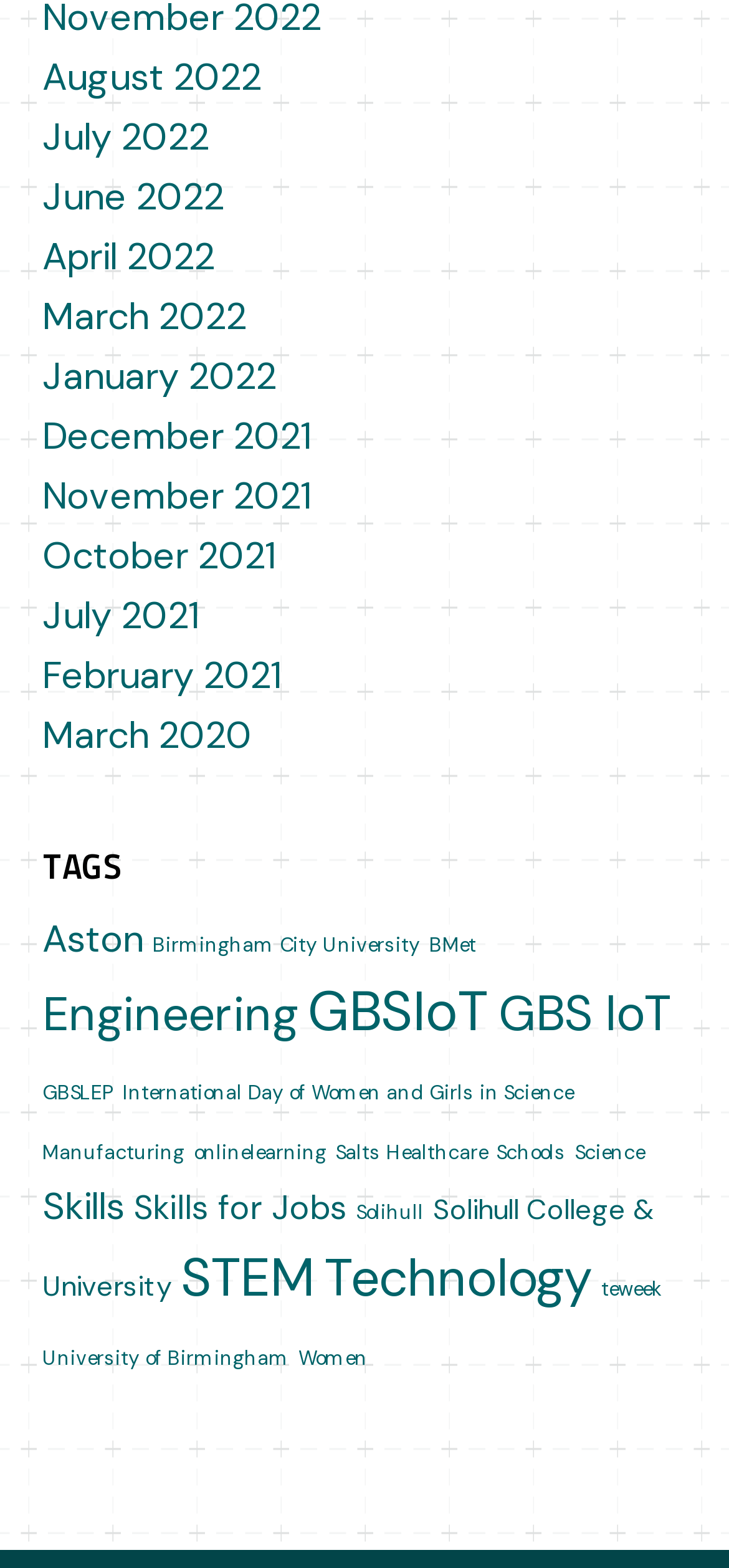Carefully examine the image and provide an in-depth answer to the question: What is the earliest month listed?

I looked at the list of links on the webpage and found that the earliest month listed is March 2020, which is located at the bottom of the list.